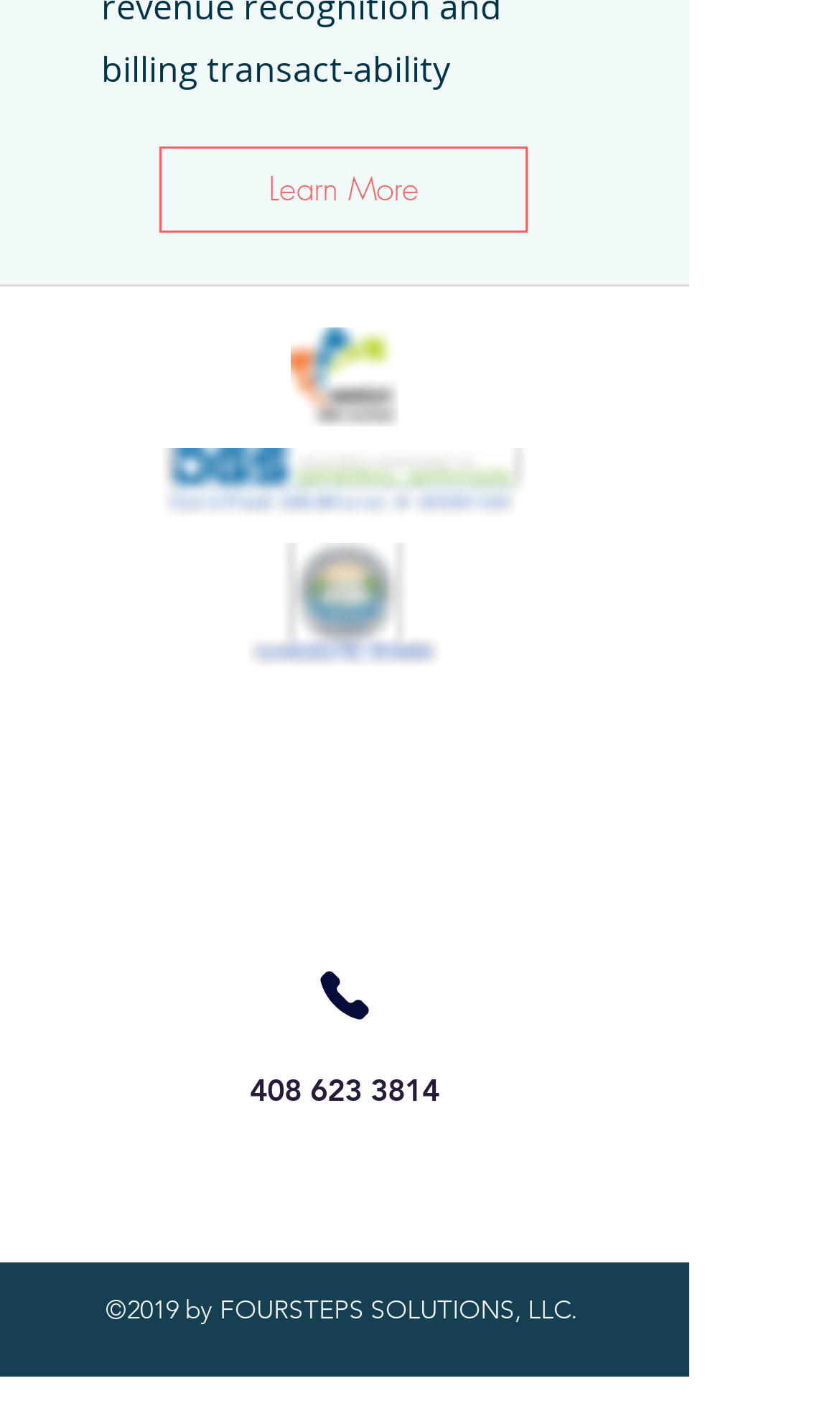Give a concise answer using only one word or phrase for this question:
What is the purpose of the 'Learn More' link?

To learn more about transact-ability